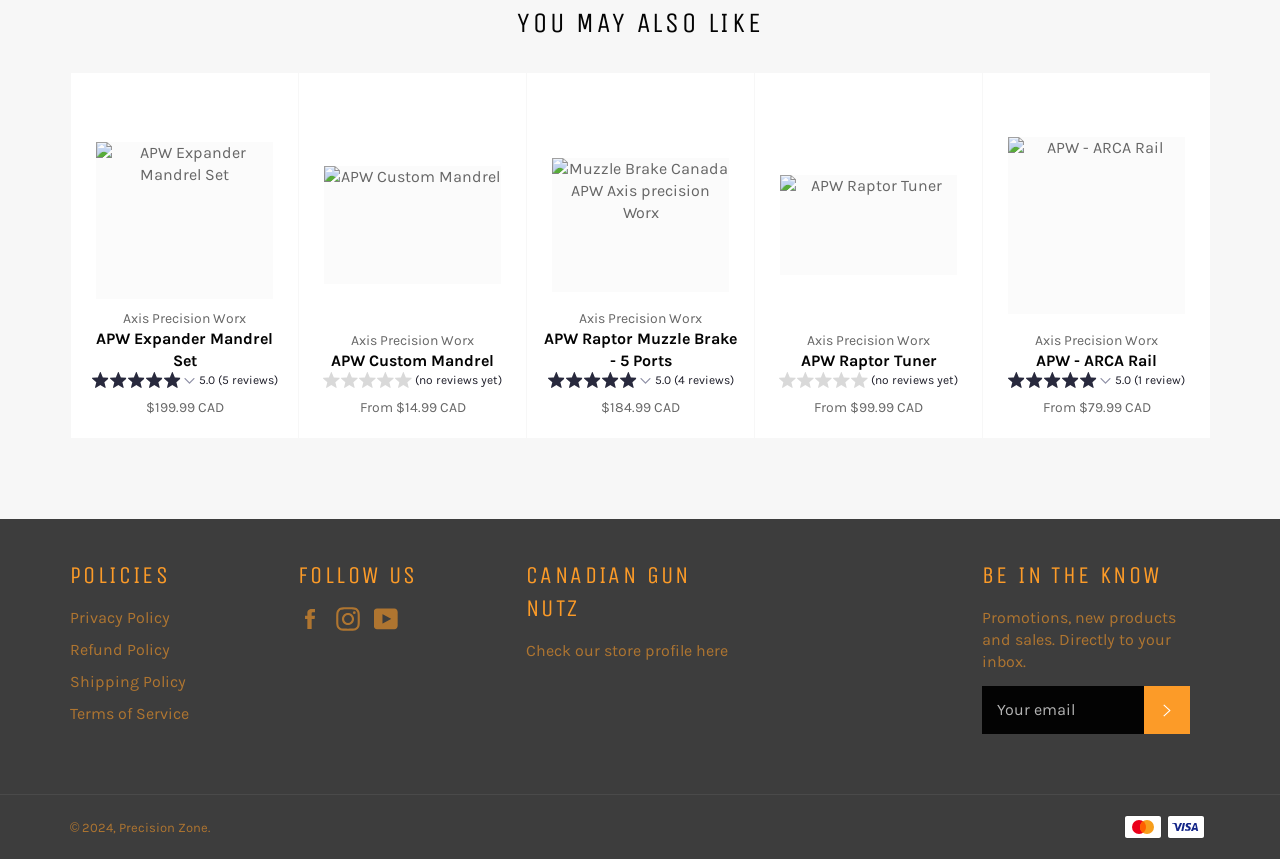Please locate the bounding box coordinates of the element that should be clicked to achieve the given instruction: "View the 'Privacy Policy'".

[0.055, 0.707, 0.133, 0.73]